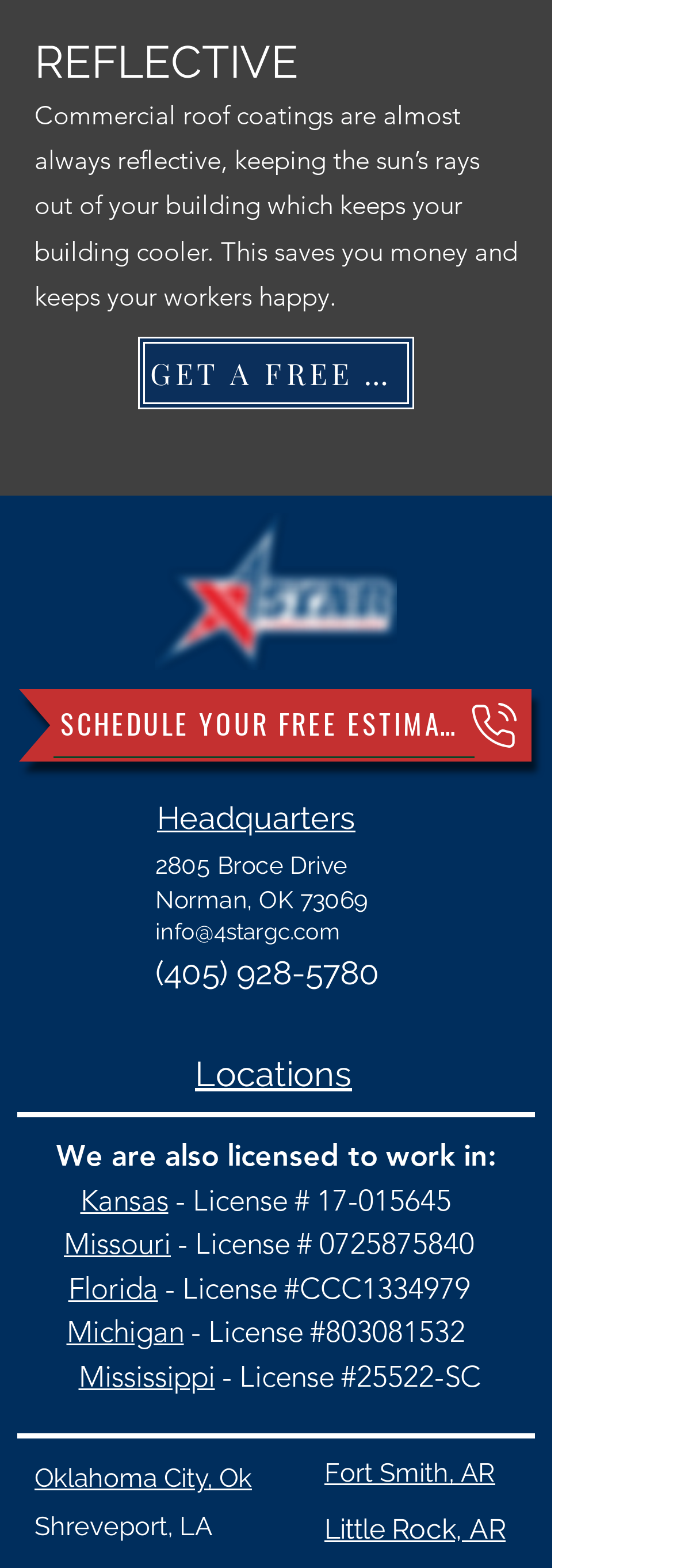How many locations are listed on the webpage?
Look at the image and provide a detailed response to the question.

The webpage lists five locations: Oklahoma City, OK, Shreveport, LA, Fort Smith, AR, Little Rock, AR, and the headquarters in Norman, OK.